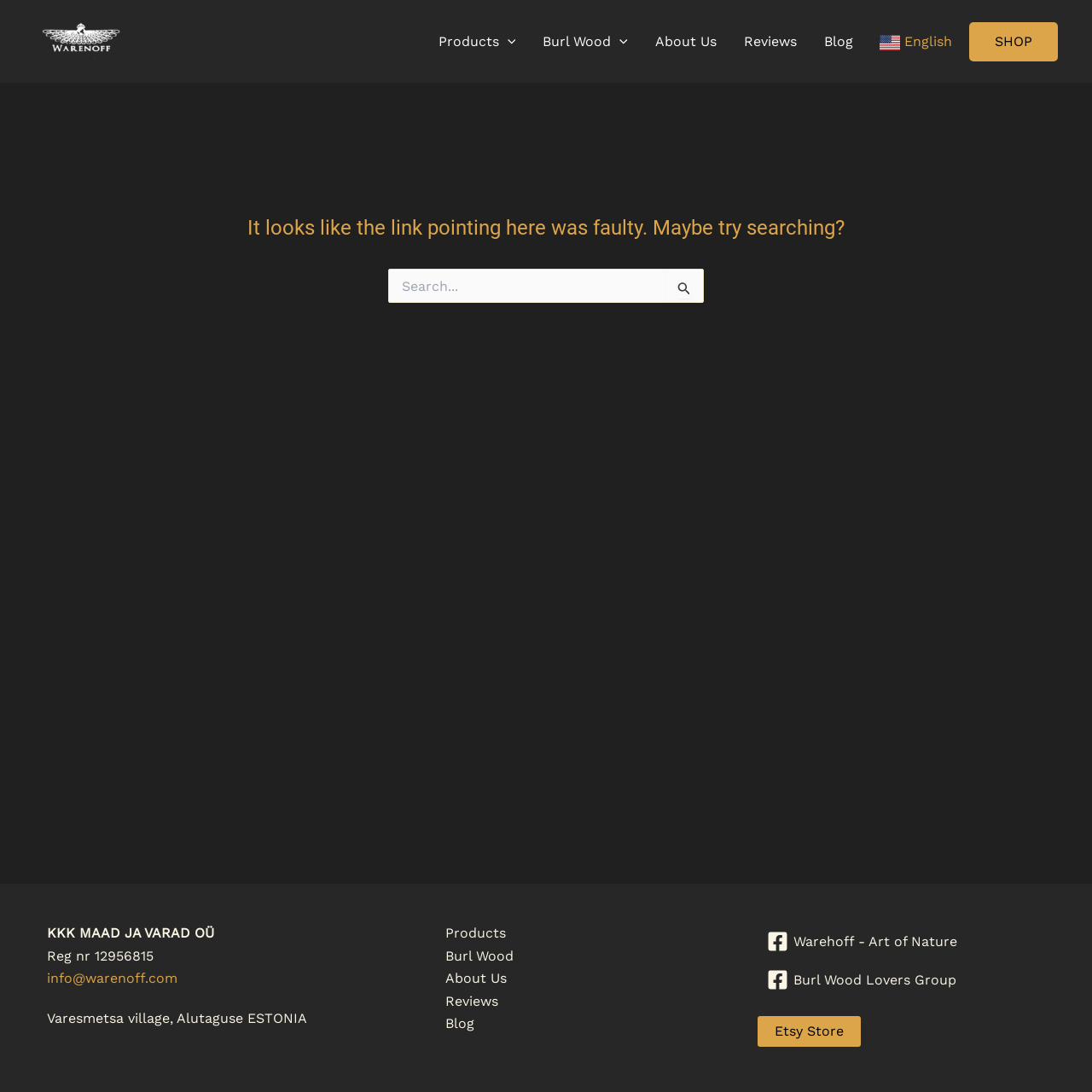Find the UI element described as: "About Us" and predict its bounding box coordinates. Ensure the coordinates are four float numbers between 0 and 1, [left, top, right, bottom].

[0.408, 0.888, 0.464, 0.903]